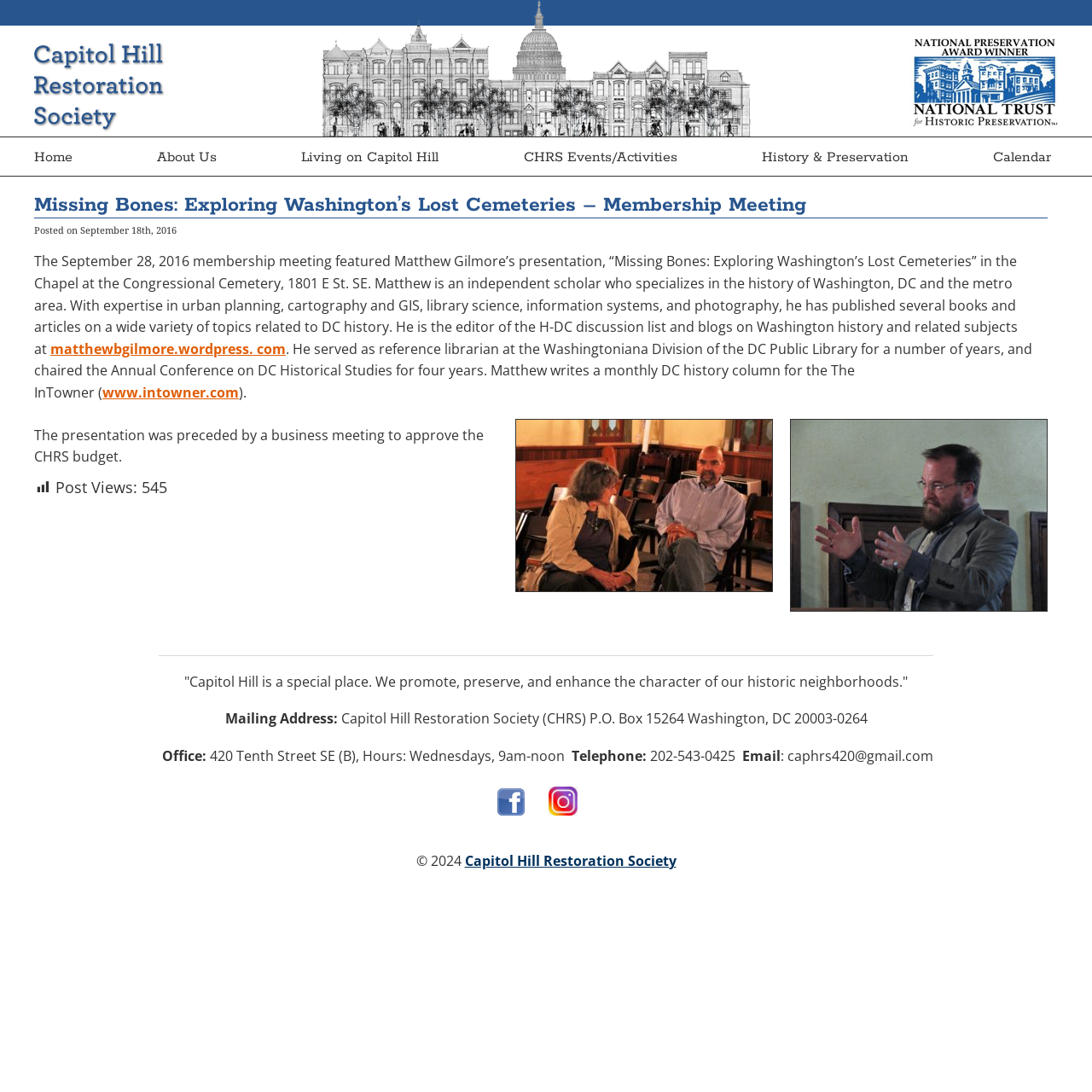Find the bounding box coordinates for the element that must be clicked to complete the instruction: "Check the CHRS office address". The coordinates should be four float numbers between 0 and 1, indicated as [left, top, right, bottom].

[0.189, 0.683, 0.523, 0.701]